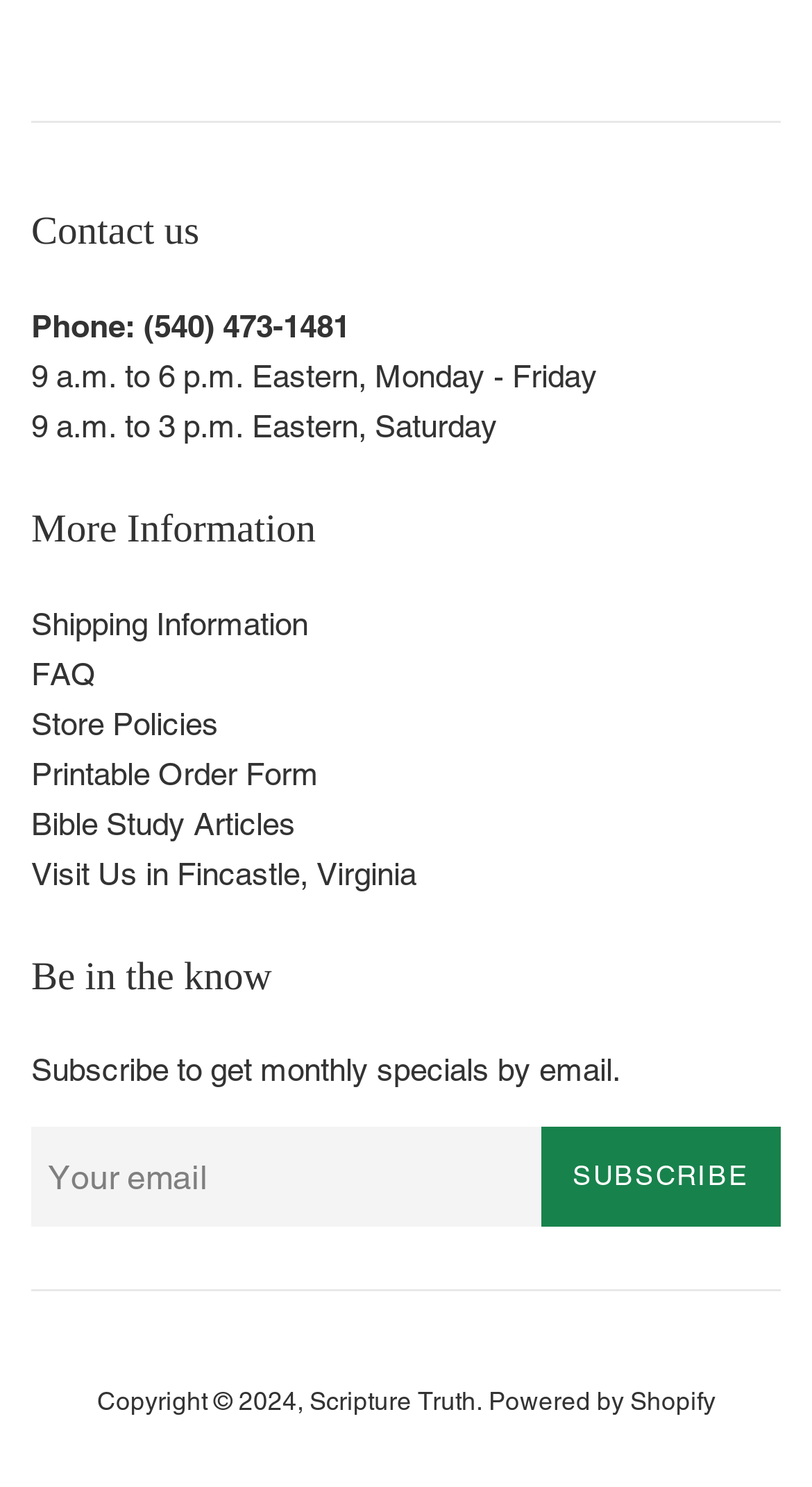Identify the bounding box coordinates of the area you need to click to perform the following instruction: "Subscribe to get monthly specials by email".

[0.038, 0.758, 0.667, 0.825]